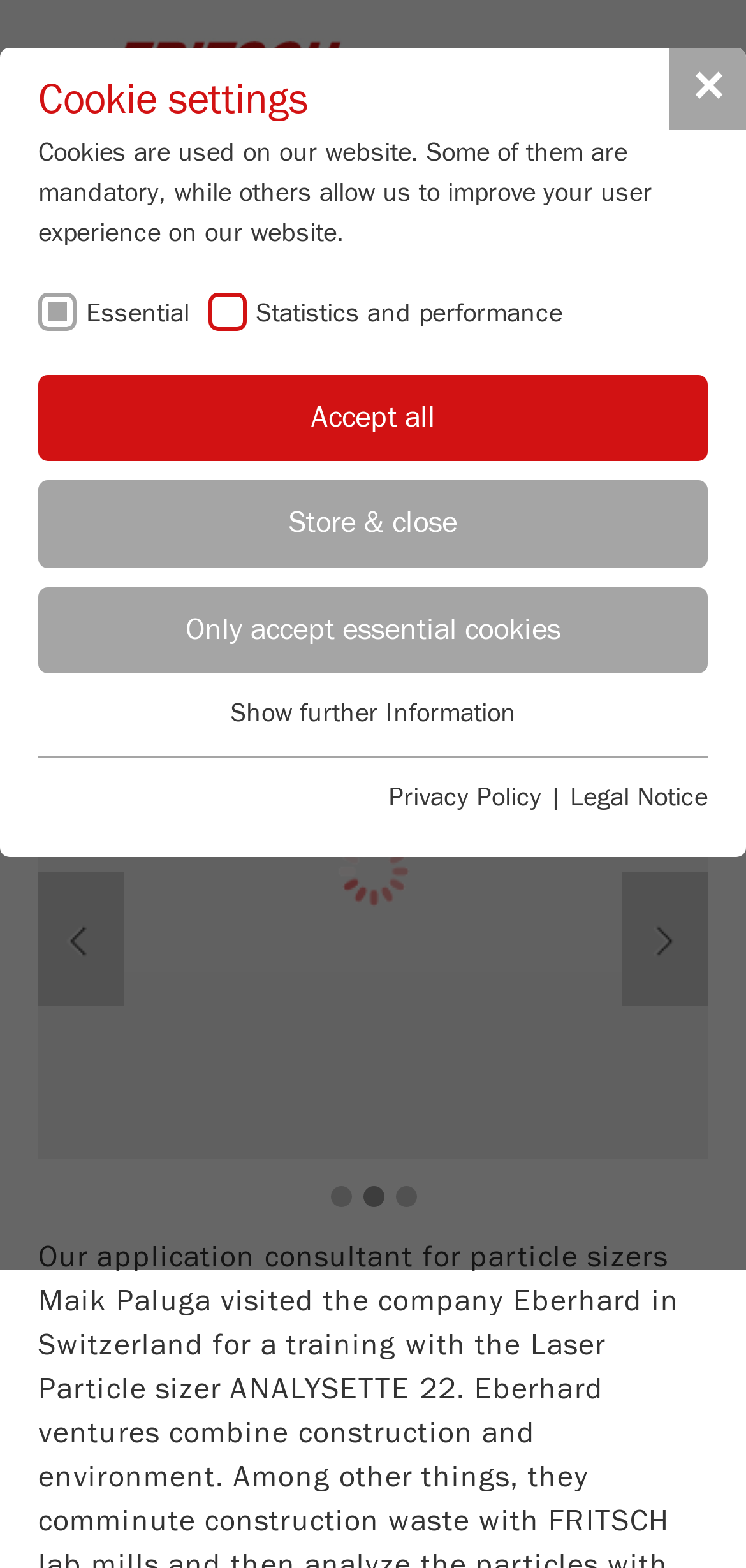Provide a thorough and detailed response to the question by examining the image: 
What is the phone number of Maik Paluga?

I found the answer by looking at the text 'Phone' and the phone number '+49 67 84 70 188' below it, which suggests that this is the phone number of Maik Paluga.